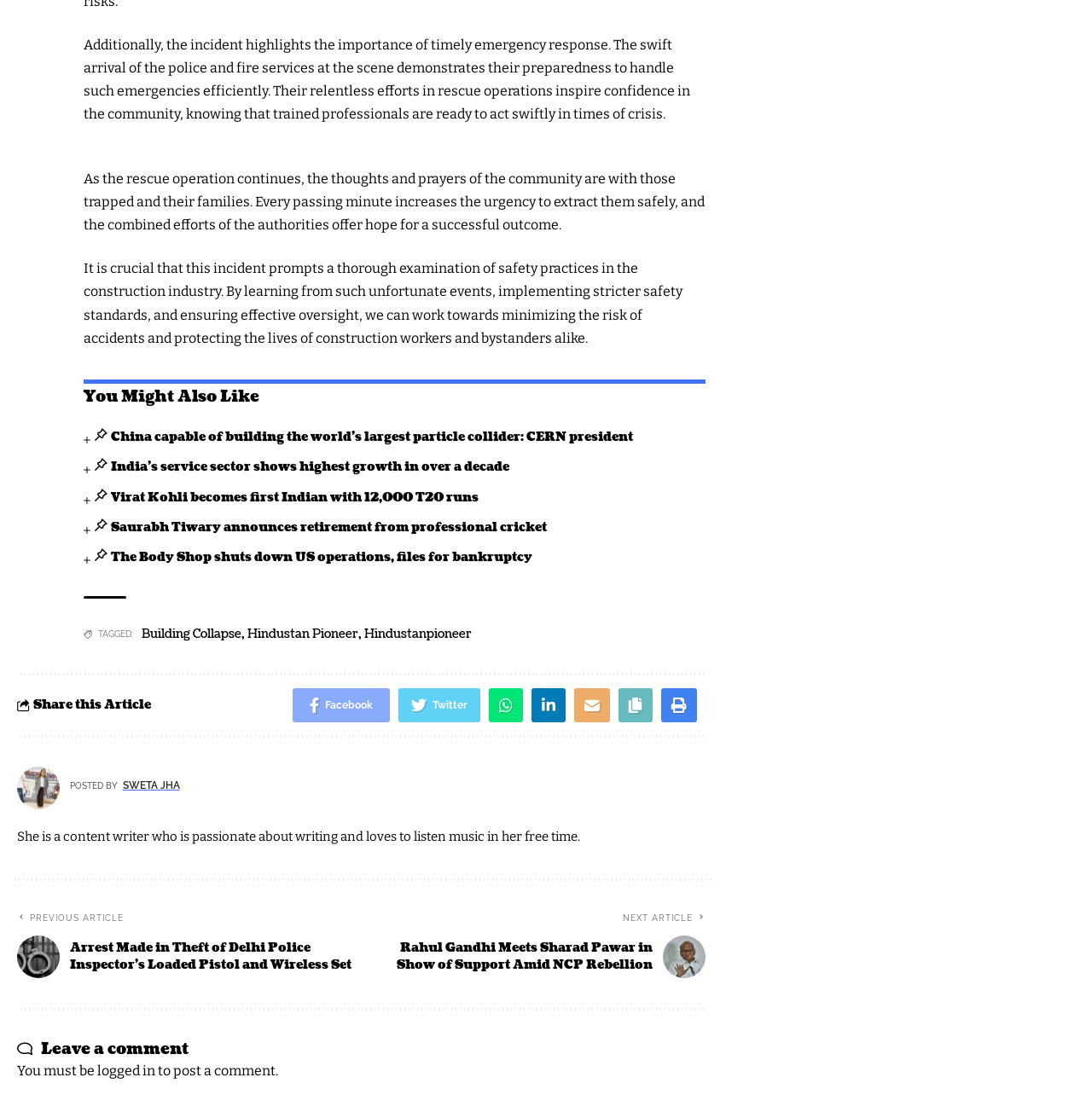Using the element description: "Facebook", determine the bounding box coordinates for the specified UI element. The coordinates should be four float numbers between 0 and 1, [left, top, right, bottom].

[0.268, 0.619, 0.357, 0.65]